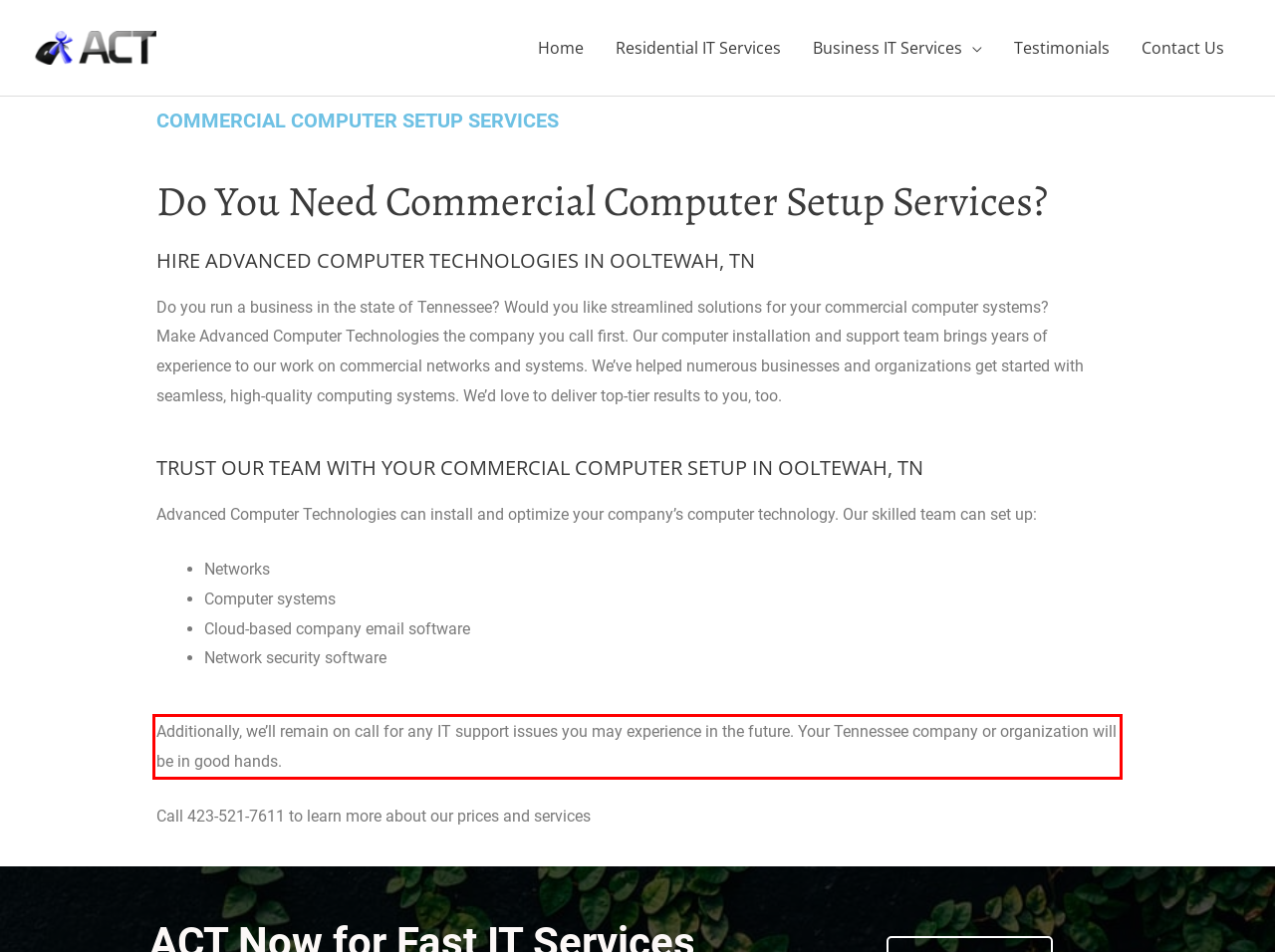Identify the text within the red bounding box on the webpage screenshot and generate the extracted text content.

Additionally, we’ll remain on call for any IT support issues you may experience in the future. Your Tennessee company or organization will be in good hands.